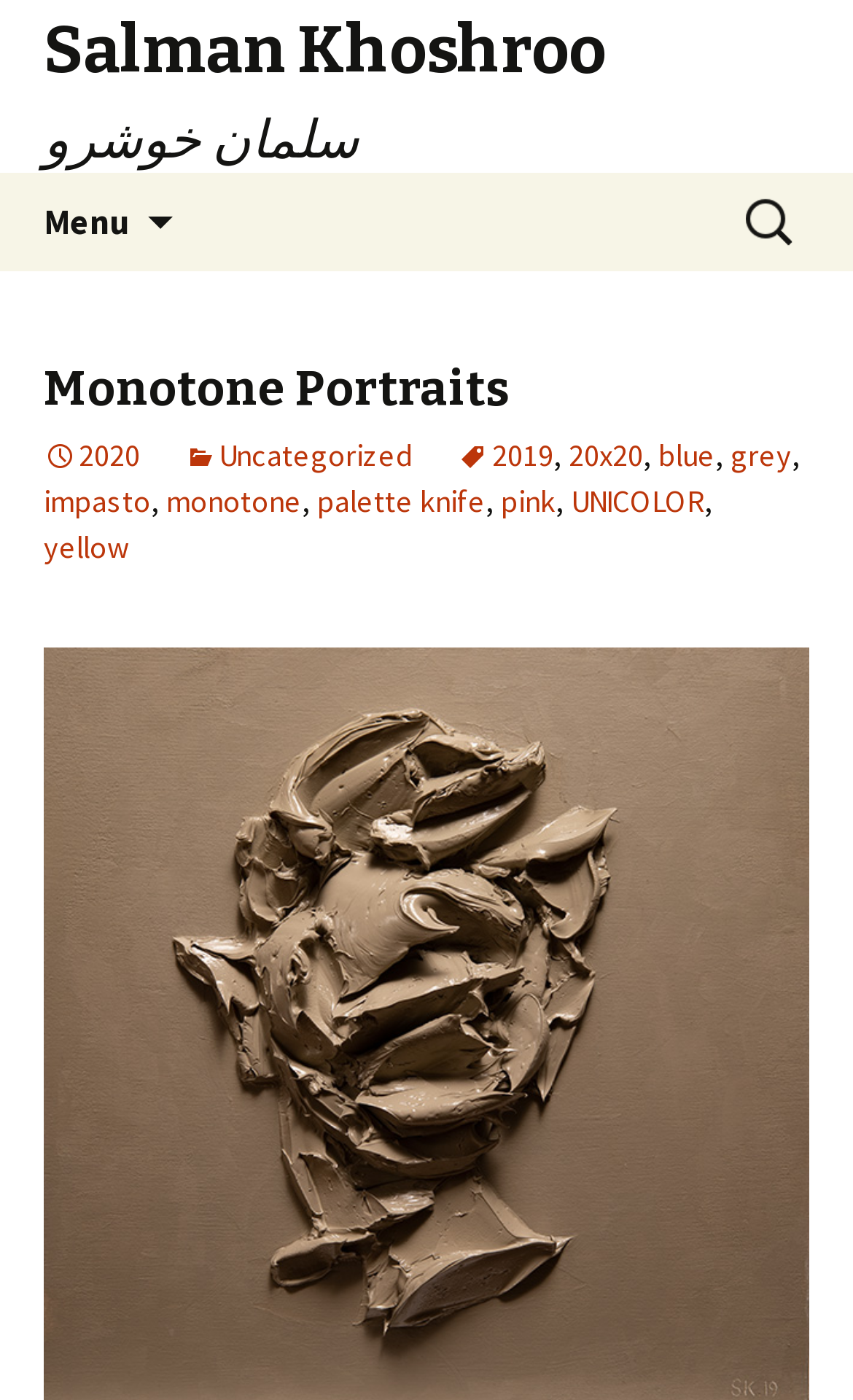Can you identify the bounding box coordinates of the clickable region needed to carry out this instruction: 'Go to Salman Khoshroo's homepage'? The coordinates should be four float numbers within the range of 0 to 1, stated as [left, top, right, bottom].

[0.0, 0.0, 1.0, 0.123]